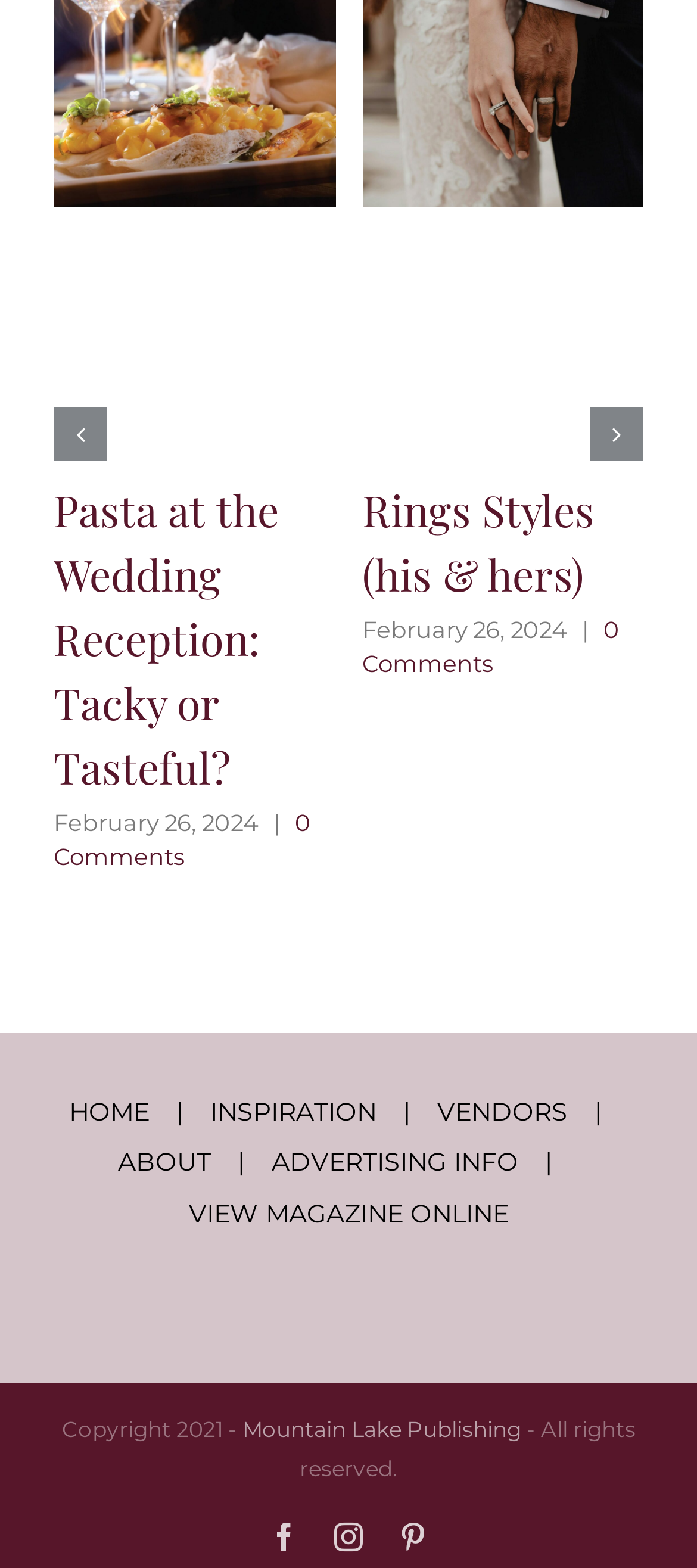Pinpoint the bounding box coordinates of the clickable area needed to execute the instruction: "Click on the 'Pasta at the Wedding Reception: Tacky or Tasteful?' article". The coordinates should be specified as four float numbers between 0 and 1, i.e., [left, top, right, bottom].

[0.077, 0.307, 0.4, 0.507]